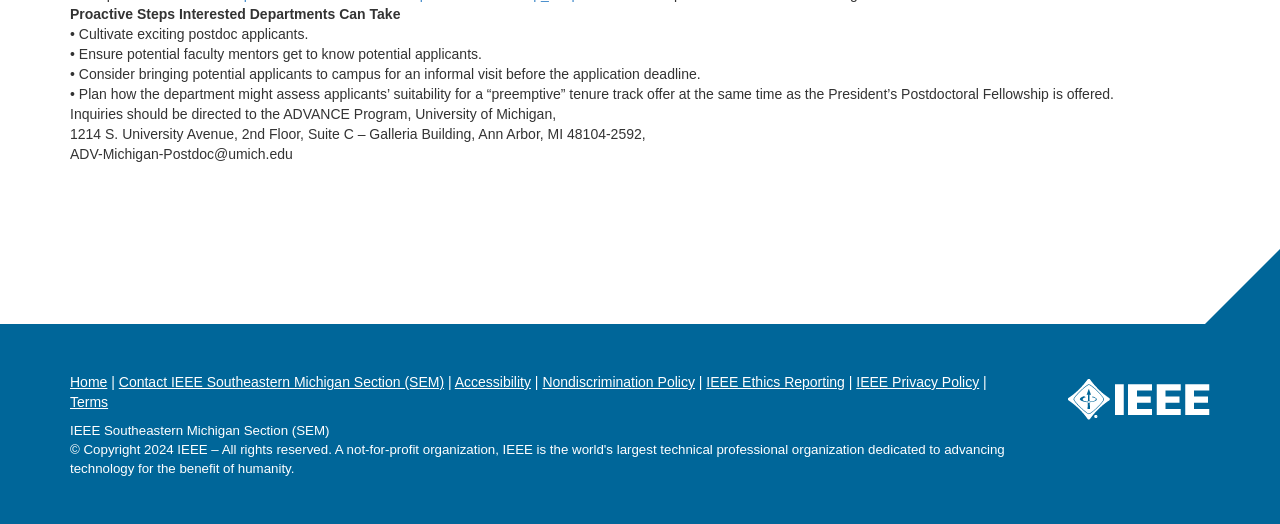What is the purpose of the President’s Postdoctoral Fellowship?
Based on the image, answer the question in a detailed manner.

Based on the static text element with ID 220, it appears that the President’s Postdoctoral Fellowship is offered in conjunction with a potential tenure track offer, and departments are encouraged to plan how to assess applicants’ suitability for this opportunity.